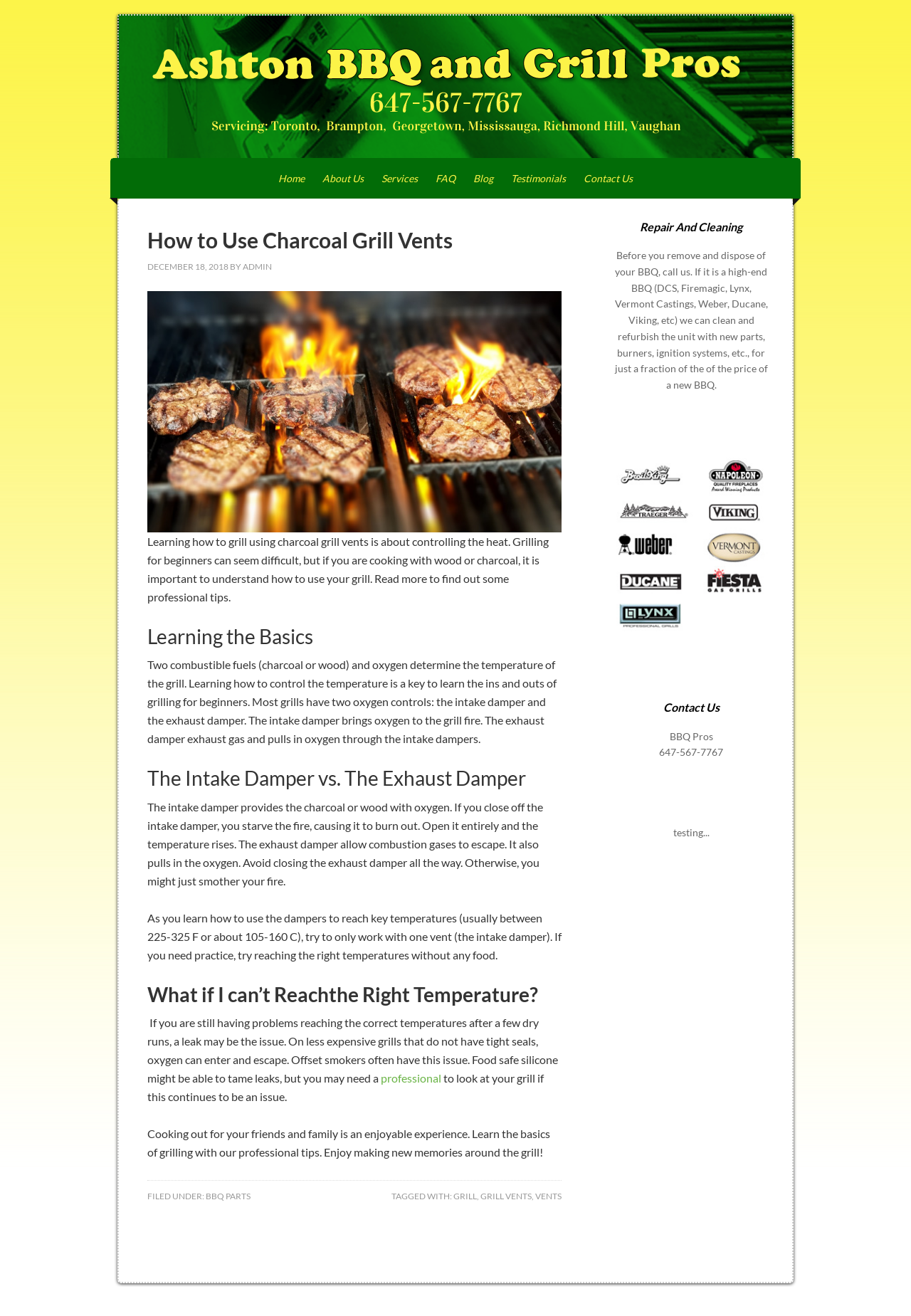What is the name of the BBQ company?
Refer to the screenshot and deliver a thorough answer to the question presented.

I found the answer by looking at the top-left corner of the webpage, where the company name 'ASHTON BBQ AND GRILL PROS' is displayed as a link.